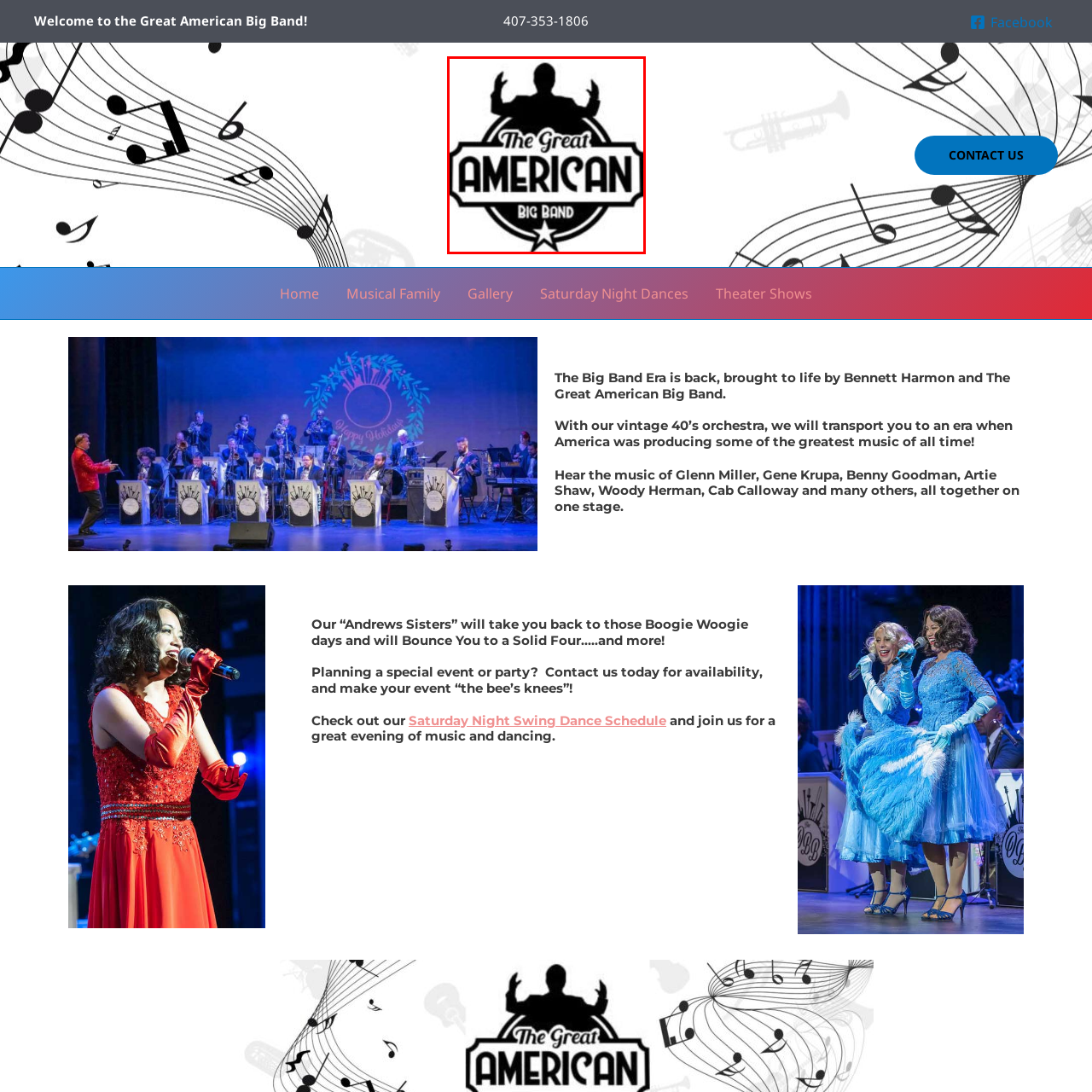Create a detailed narrative of the scene depicted inside the red-outlined image.

The image features a logo representing "The Great American Big Band," showcasing a classic and vintage design that embodies the spirit of big band music. Central to the logo is a silhouette of a band conductor, arms raised in an inviting gesture, symbolizing the energy and excitement of live musical performances. The text prominently displays the name "The Great American" above the word "BIG BAND," all enclosed within a stylish emblem featuring a star at the bottom, suggesting excellence and tradition in musical artistry. This logo captures the essence of the era when big band music flourished, appealing to audiences looking to relive or experience that vibrant musical heritage.